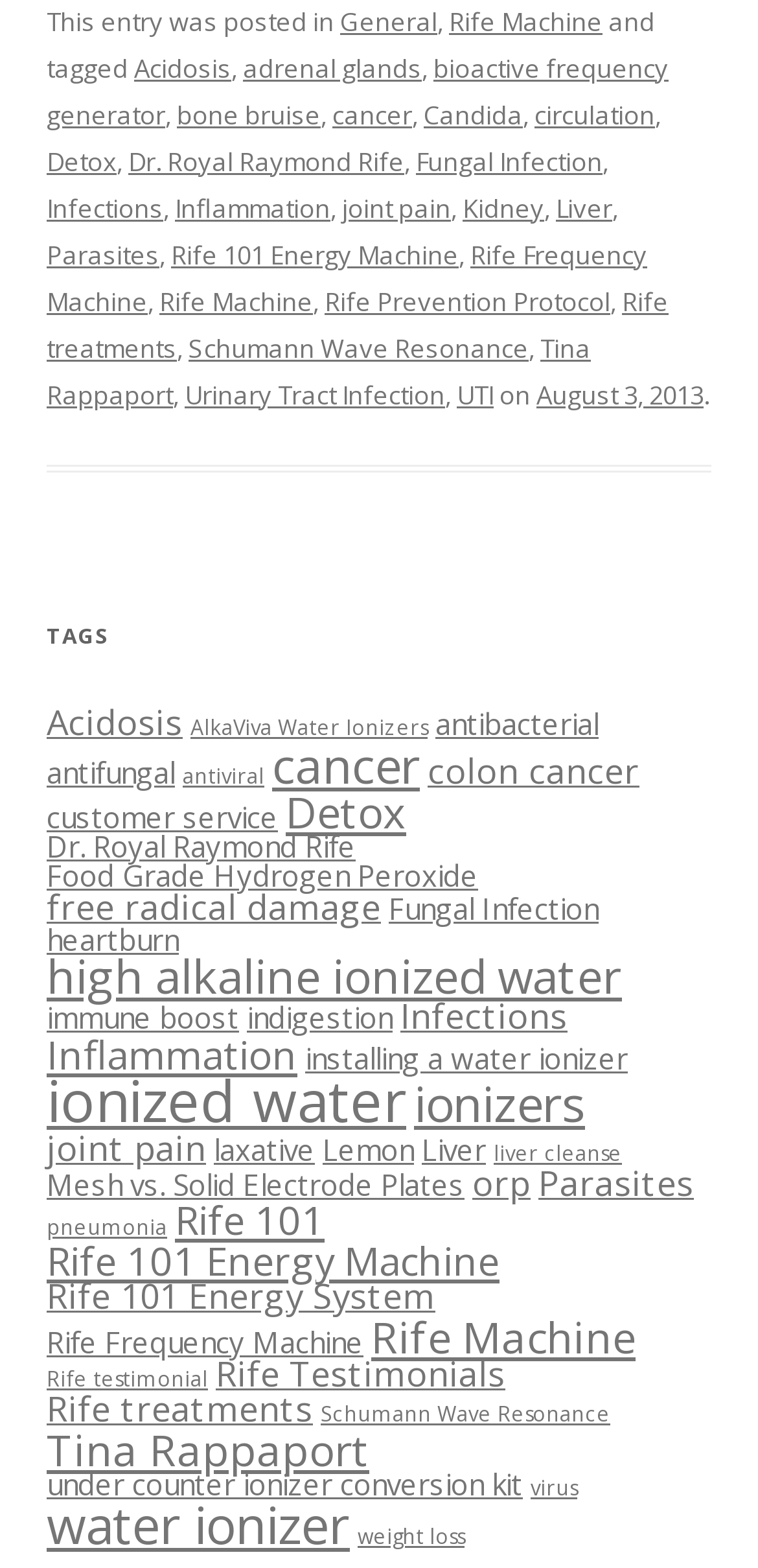Provide the bounding box coordinates of the UI element that matches the description: "Rife treatments".

[0.062, 0.181, 0.882, 0.233]